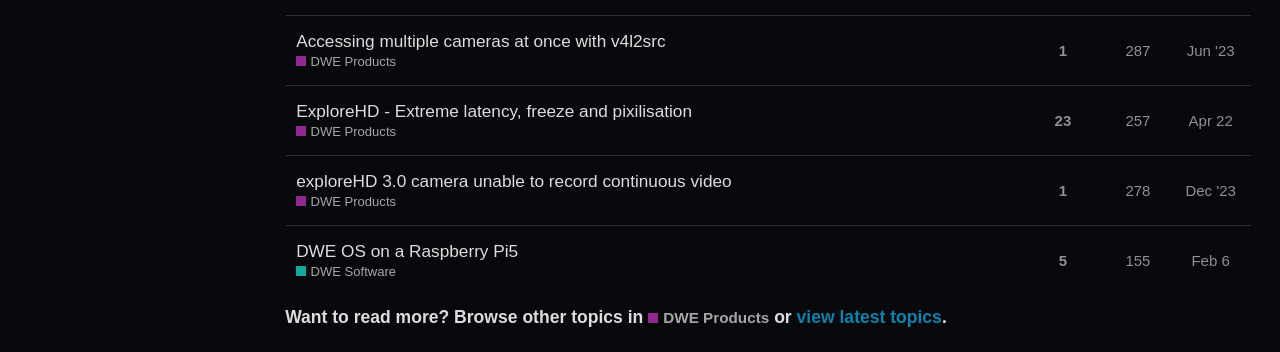What is the purpose of this webpage?
Refer to the image and provide a concise answer in one word or phrase.

Support and discussion for DWE products